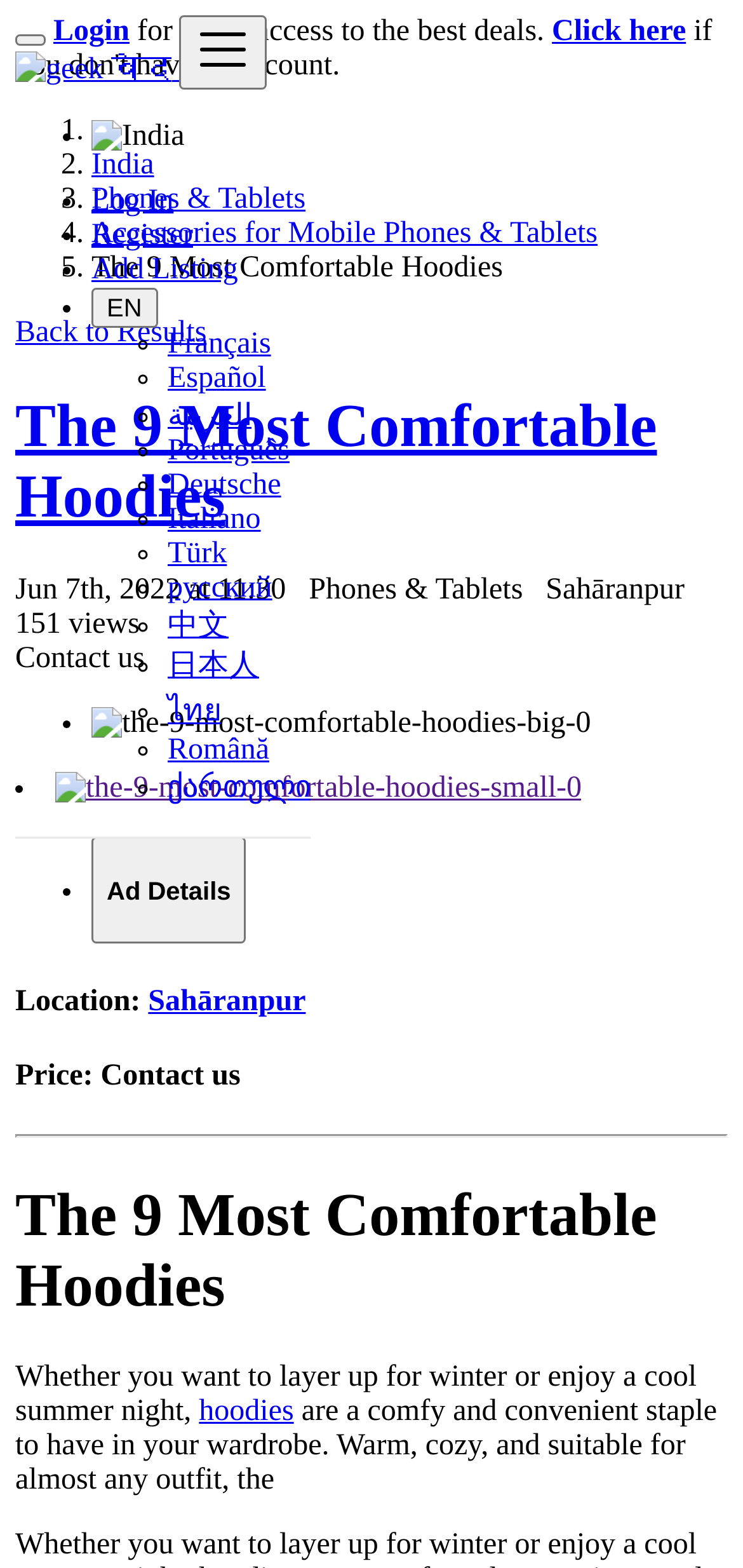Carefully examine the image and provide an in-depth answer to the question: How many views does the article have?

I found the view count by looking at the static text '151 views' located below the article title.